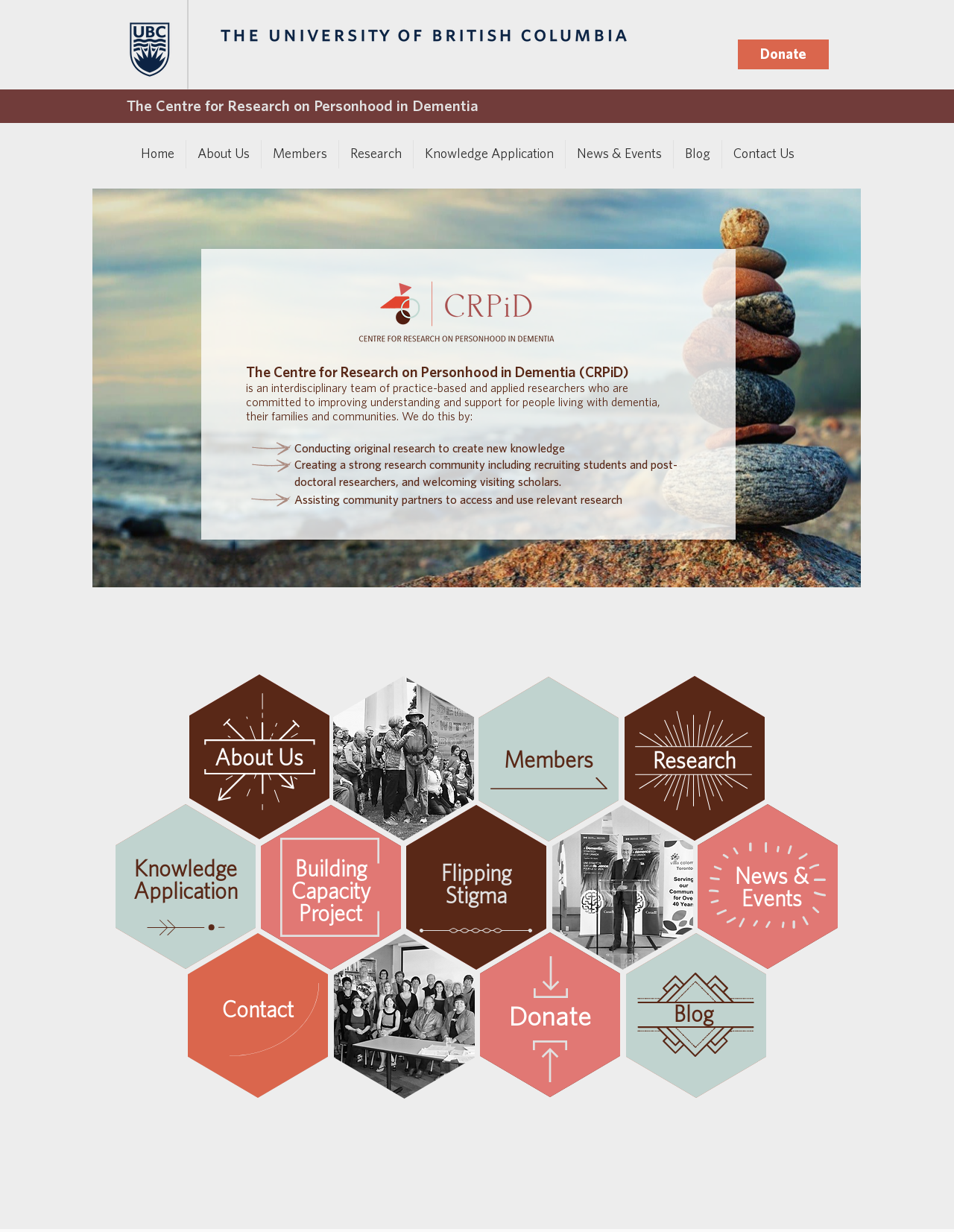Please specify the bounding box coordinates of the area that should be clicked to accomplish the following instruction: "Read the 'Knowledge Application' section". The coordinates should consist of four float numbers between 0 and 1, i.e., [left, top, right, bottom].

[0.433, 0.114, 0.592, 0.137]